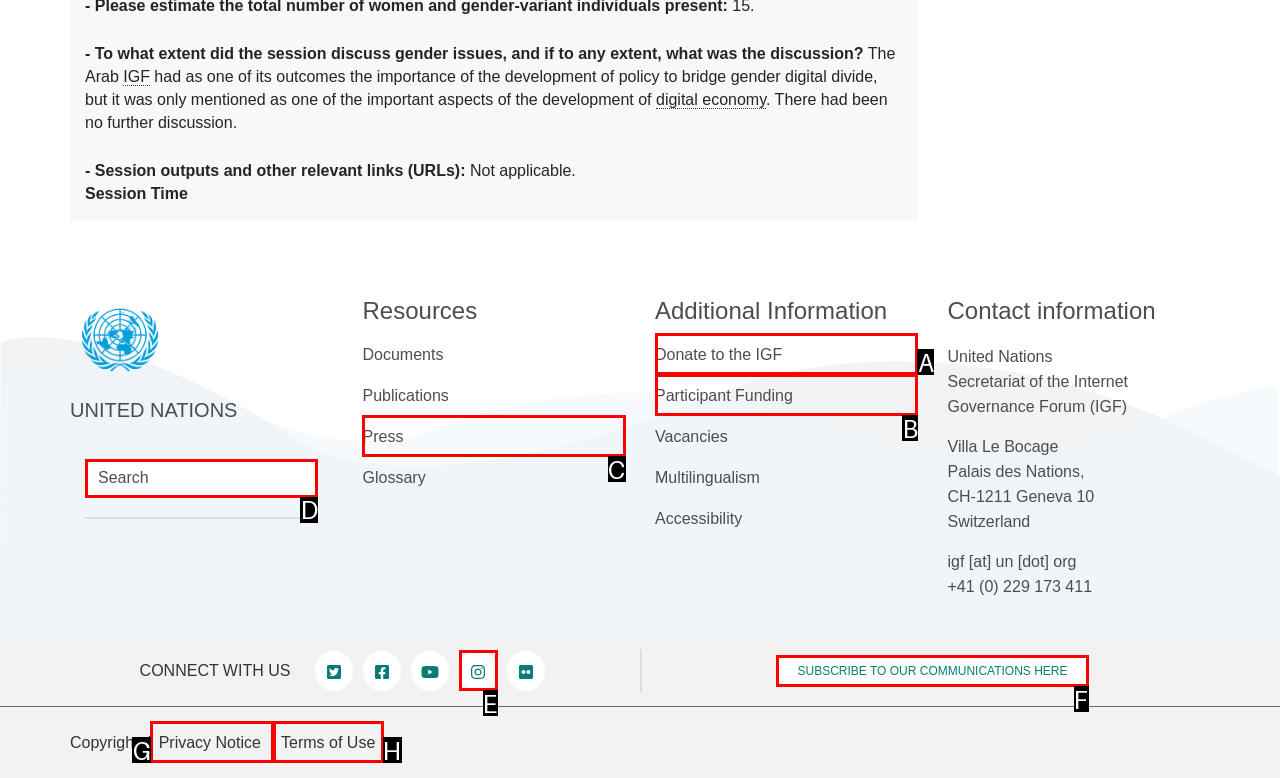From the given options, indicate the letter that corresponds to the action needed to complete this task: Subscribe to our communications. Respond with only the letter.

F